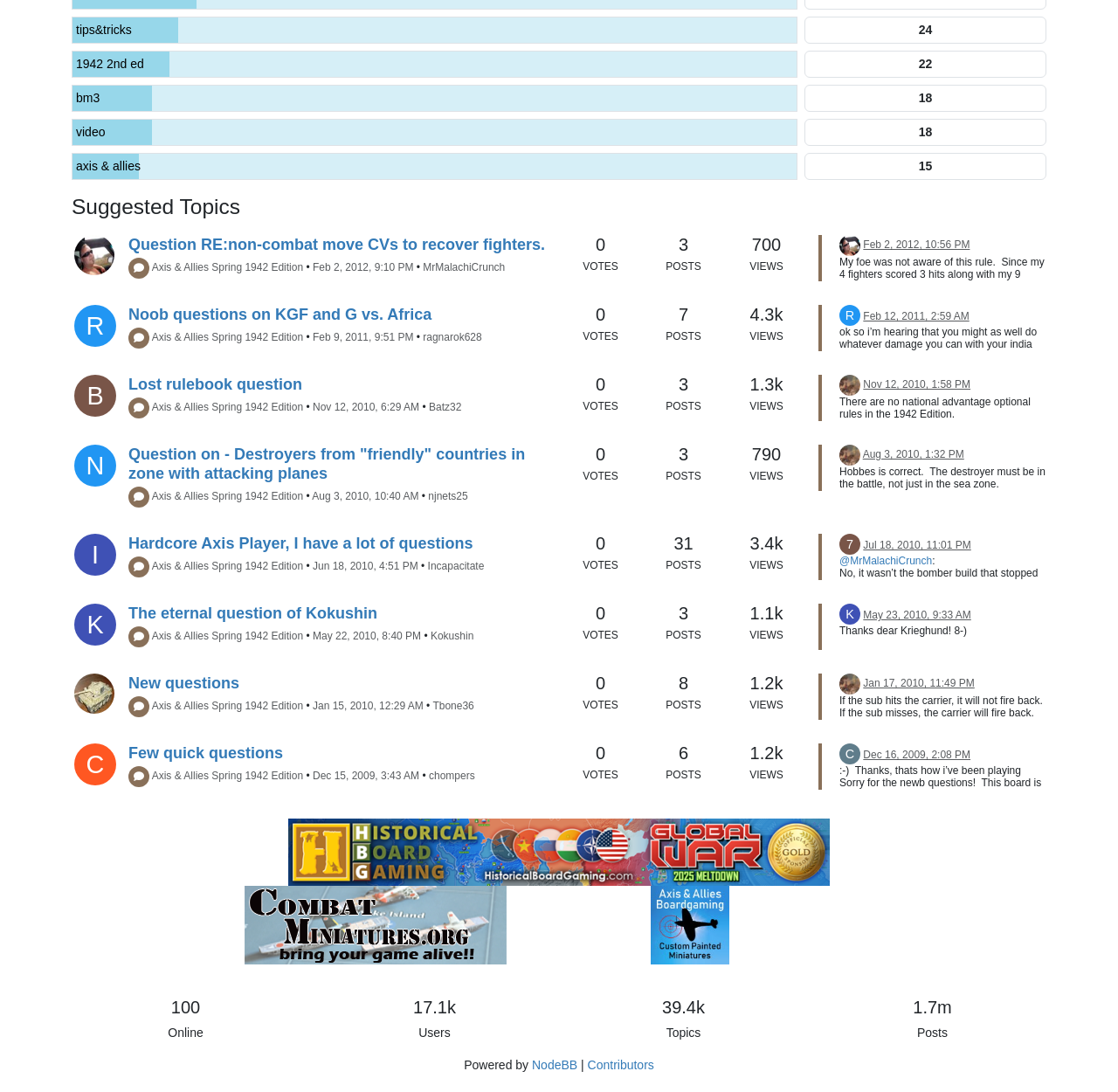How many votes does the question 'Noob questions on KGF and G vs. Africa' have?
Using the image as a reference, answer the question in detail.

The question 'Noob questions on KGF and G vs. Africa' has 0 votes, which can be found in the generic element with the text '0' and has a bounding box of [0.533, 0.279, 0.541, 0.297].